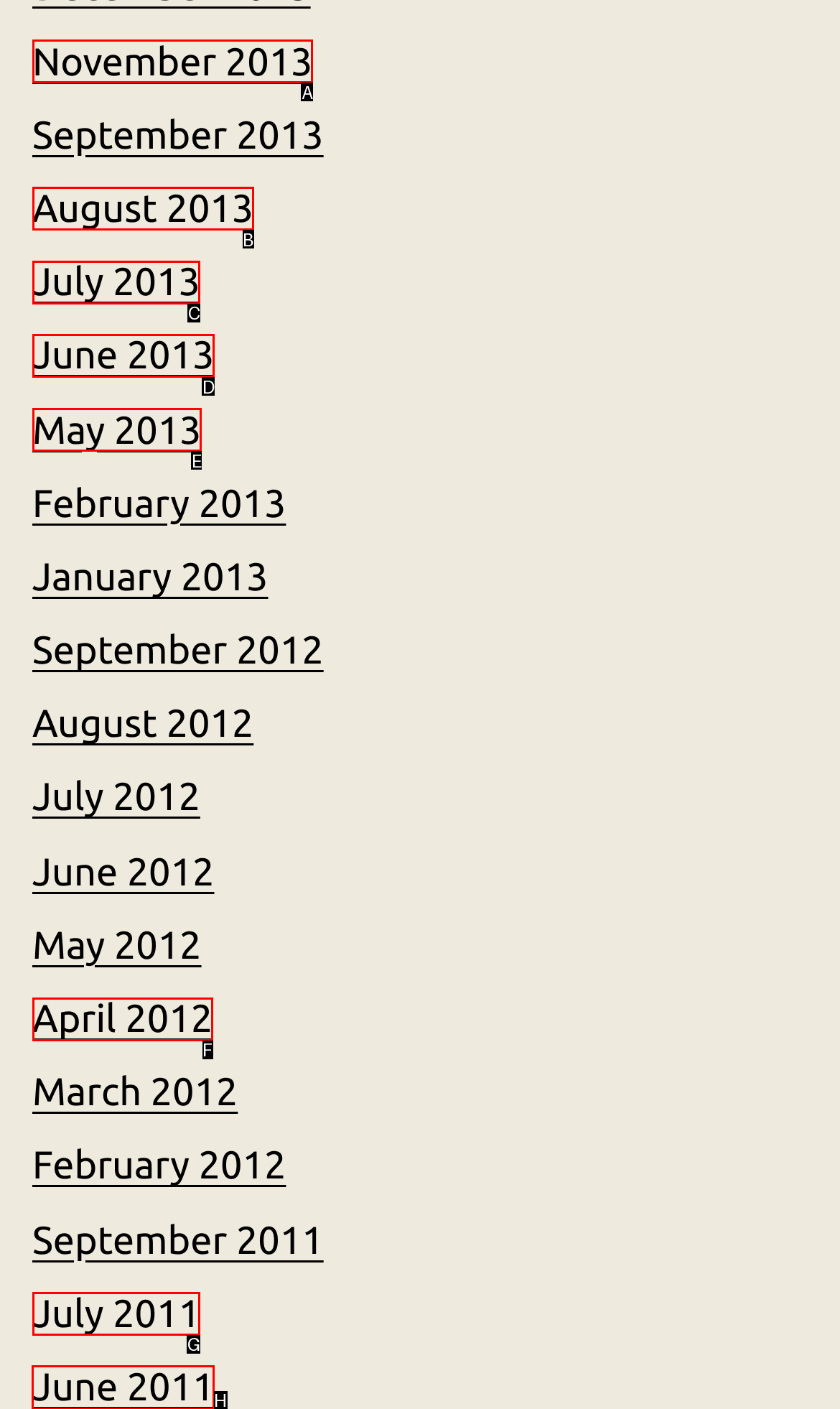Choose the correct UI element to click for this task: view June 2011 Answer using the letter from the given choices.

H